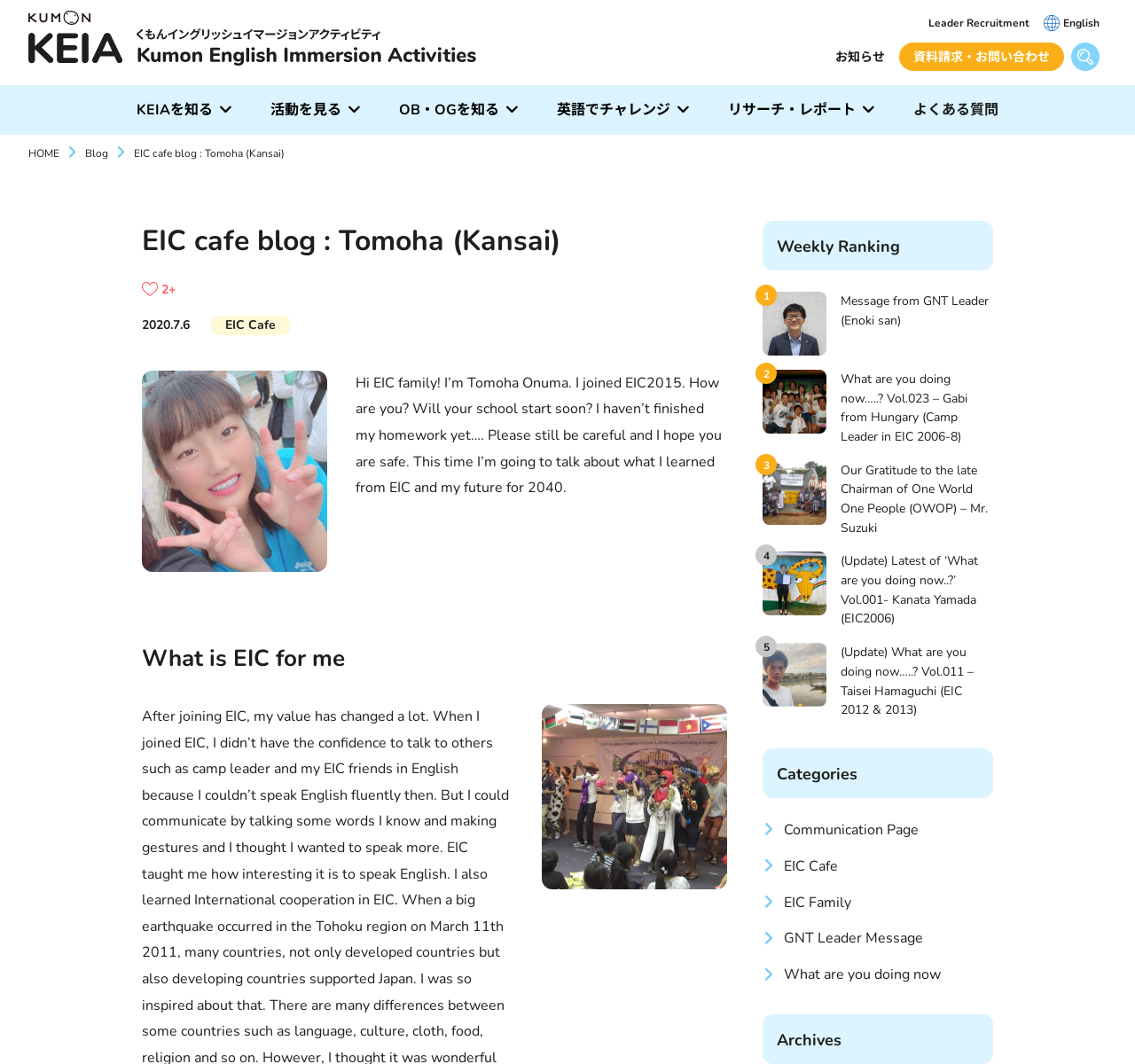Find the bounding box coordinates of the element you need to click on to perform this action: 'Go to the home page'. The coordinates should be represented by four float values between 0 and 1, in the format [left, top, right, bottom].

None